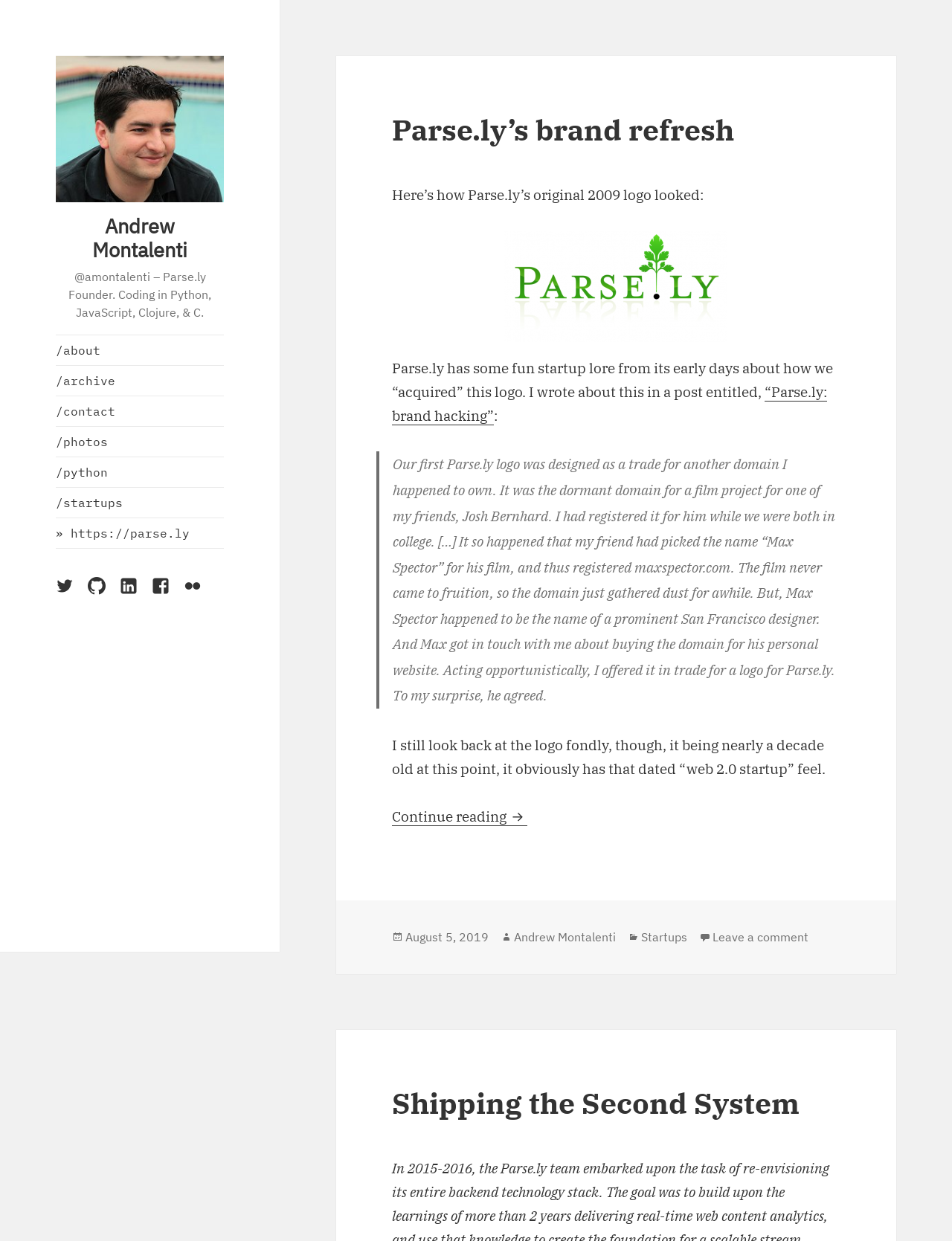Please determine the bounding box coordinates of the clickable area required to carry out the following instruction: "View photos". The coordinates must be four float numbers between 0 and 1, represented as [left, top, right, bottom].

[0.059, 0.344, 0.235, 0.368]